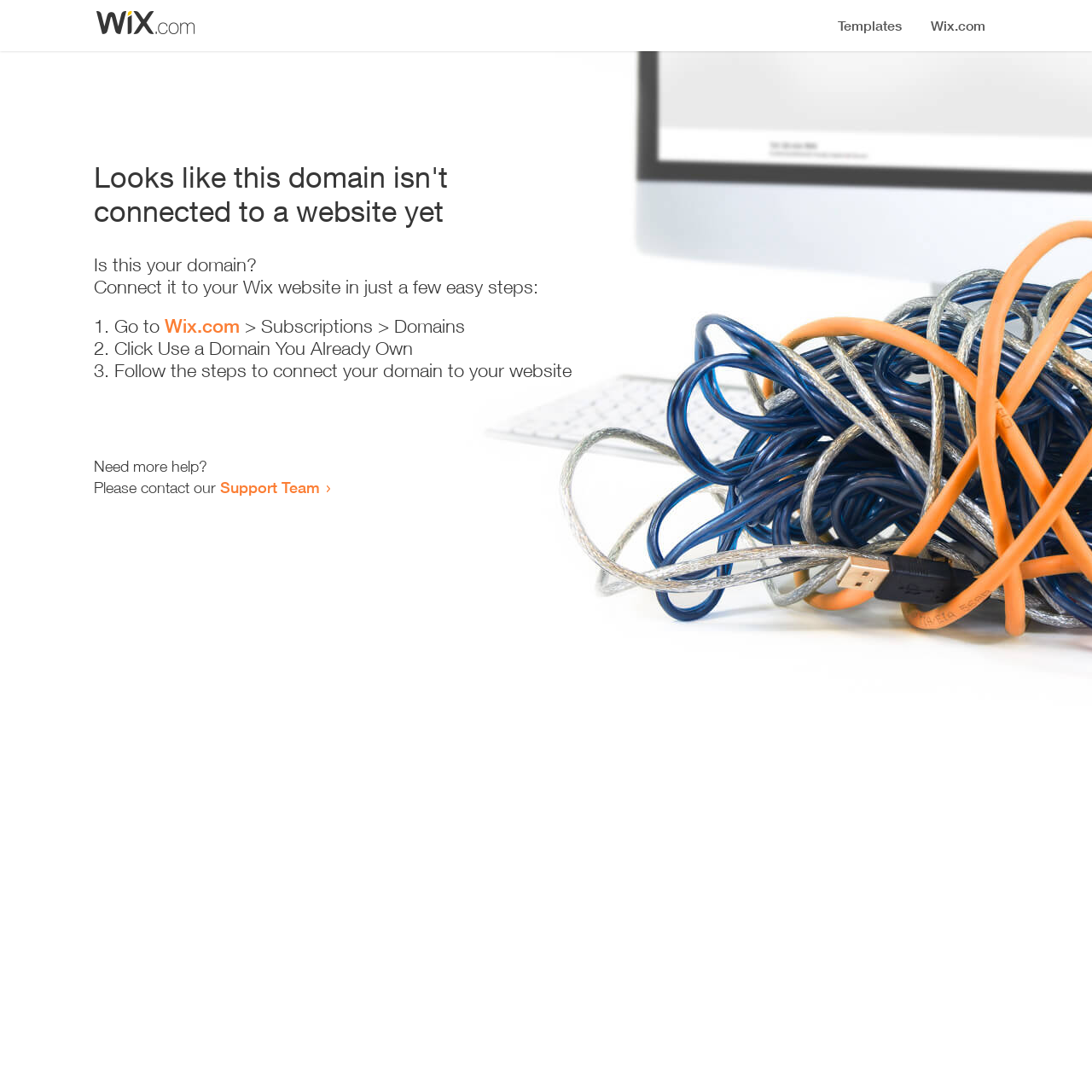Please examine the image and provide a detailed answer to the question: How many steps are required to connect the domain?

The webpage provides a list of steps to connect the domain, and there are three list markers ('1.', '2.', '3.') indicating that three steps are required.